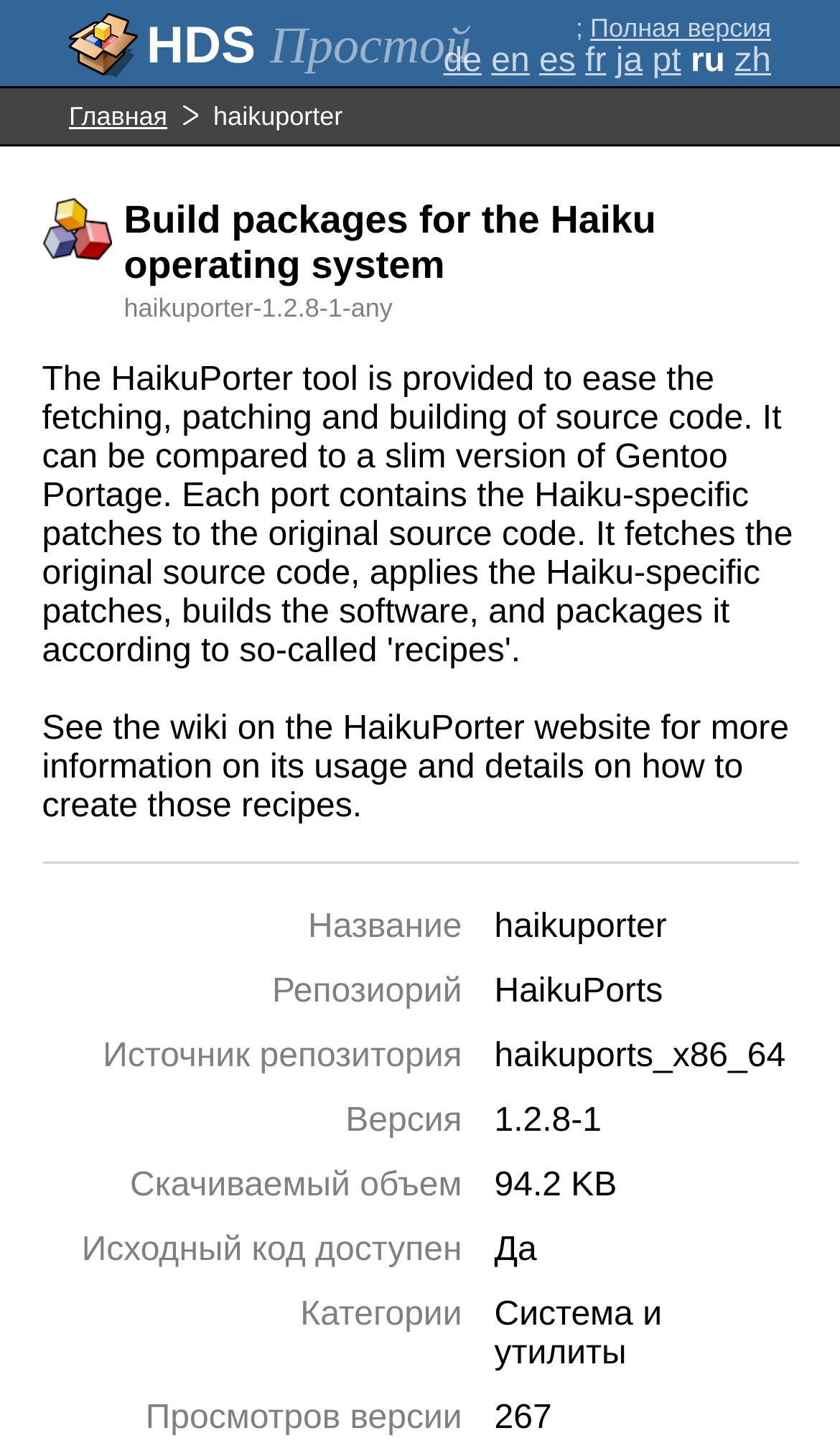What is the version of the package?
Relying on the image, give a concise answer in one word or a brief phrase.

1.2.8-1